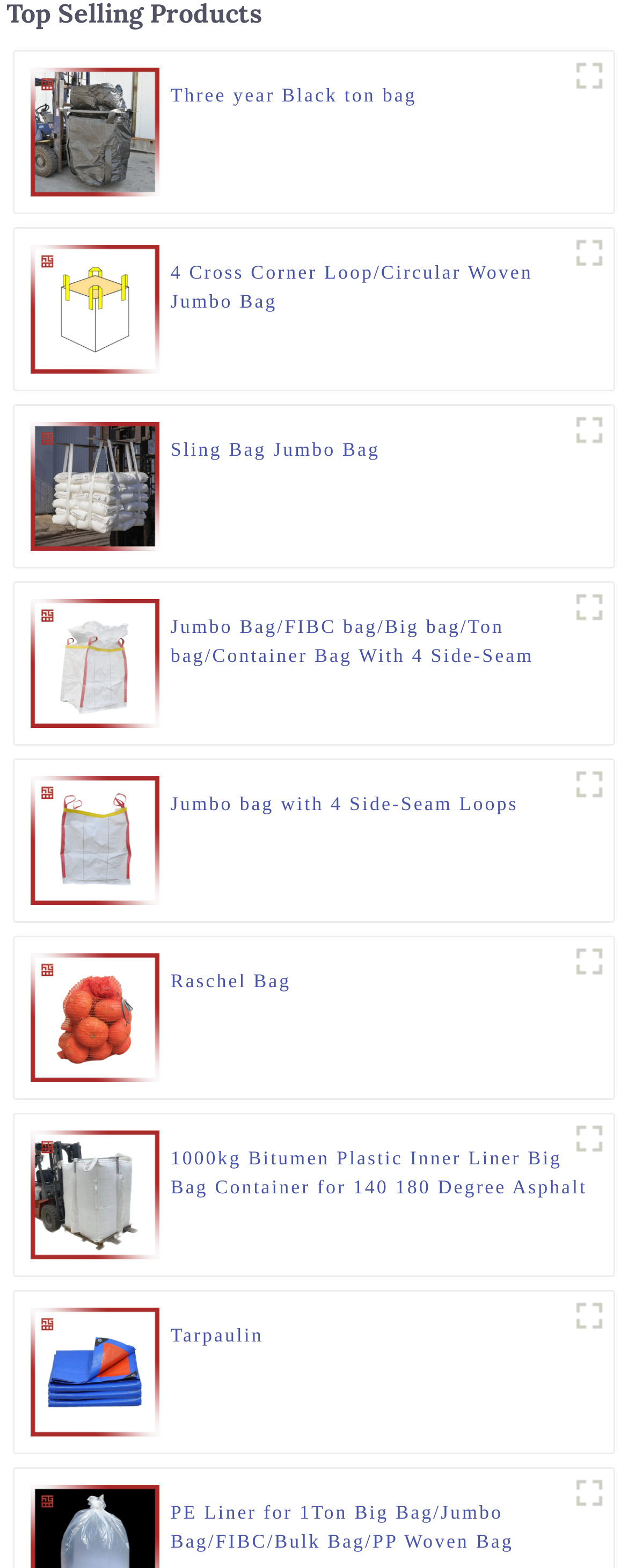Show me the bounding box coordinates of the clickable region to achieve the task as per the instruction: "View Sling Bag Jumbo Bag".

[0.272, 0.277, 0.605, 0.314]